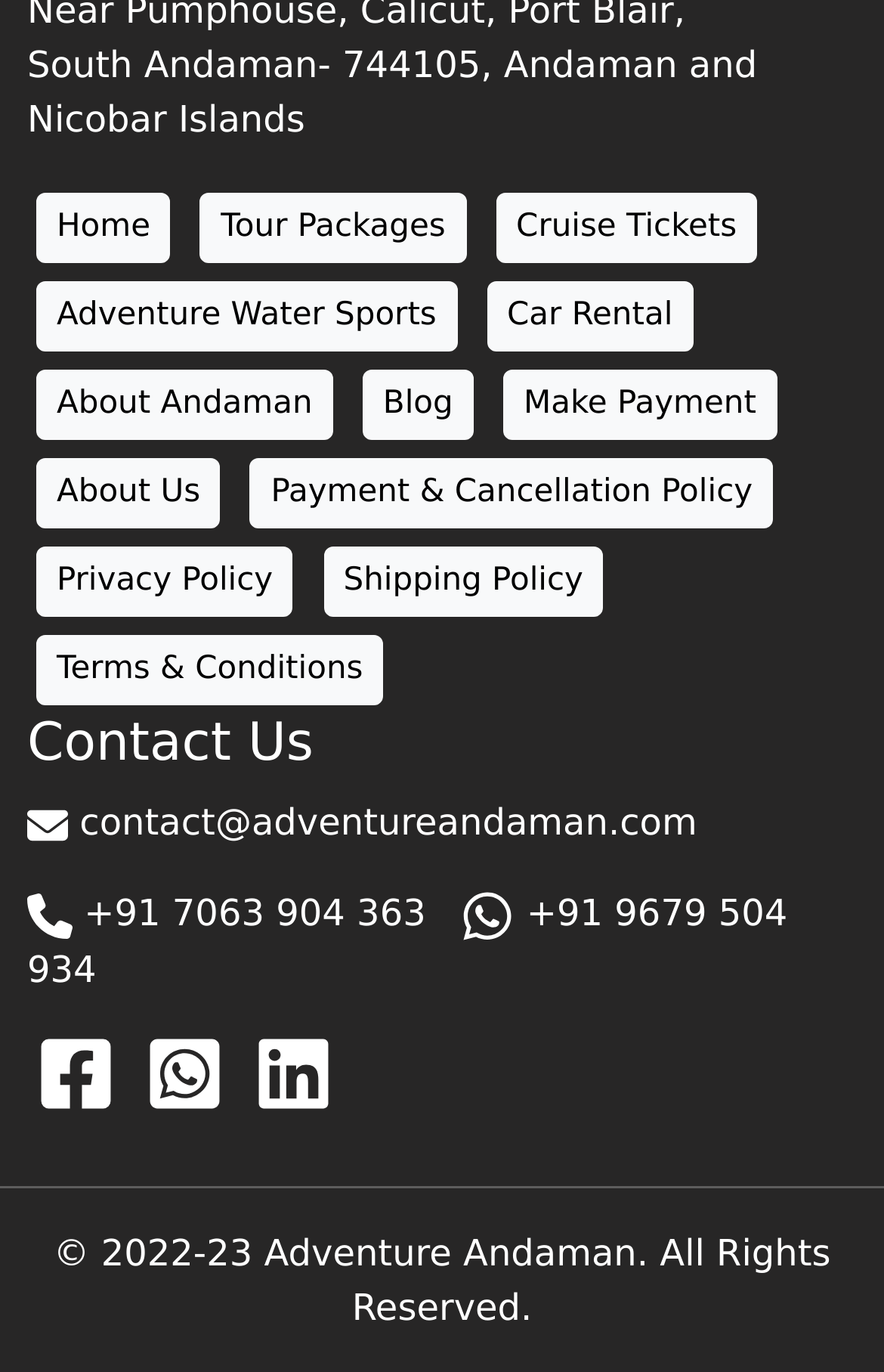From the image, can you give a detailed response to the question below:
What is the phone number of Adventure Andaman?

The phone number of Adventure Andaman can be found in the 'Contact Us' section, where it is written as 'Phone: +91 7063 904 363'.